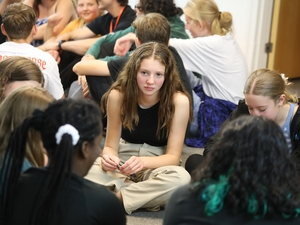Offer a detailed explanation of the image.

The image depicts a group of teenagers engaged in a moment of connection during a youth gathering. In the foreground, a girl with long hair and an expressive look seems to be deep in thought, holding her glasses, while others in the background are seated closely, suggesting camaraderie and interaction. This scene embodies the spirit of community and unity that is emphasized in recent initiatives to bring together young people from different church denominations. These gatherings aim to foster friendships and faith development among participants, reflecting the collaborative efforts highlighted in discussions about monthly youth services and events aimed at empowering young leaders within their communities.